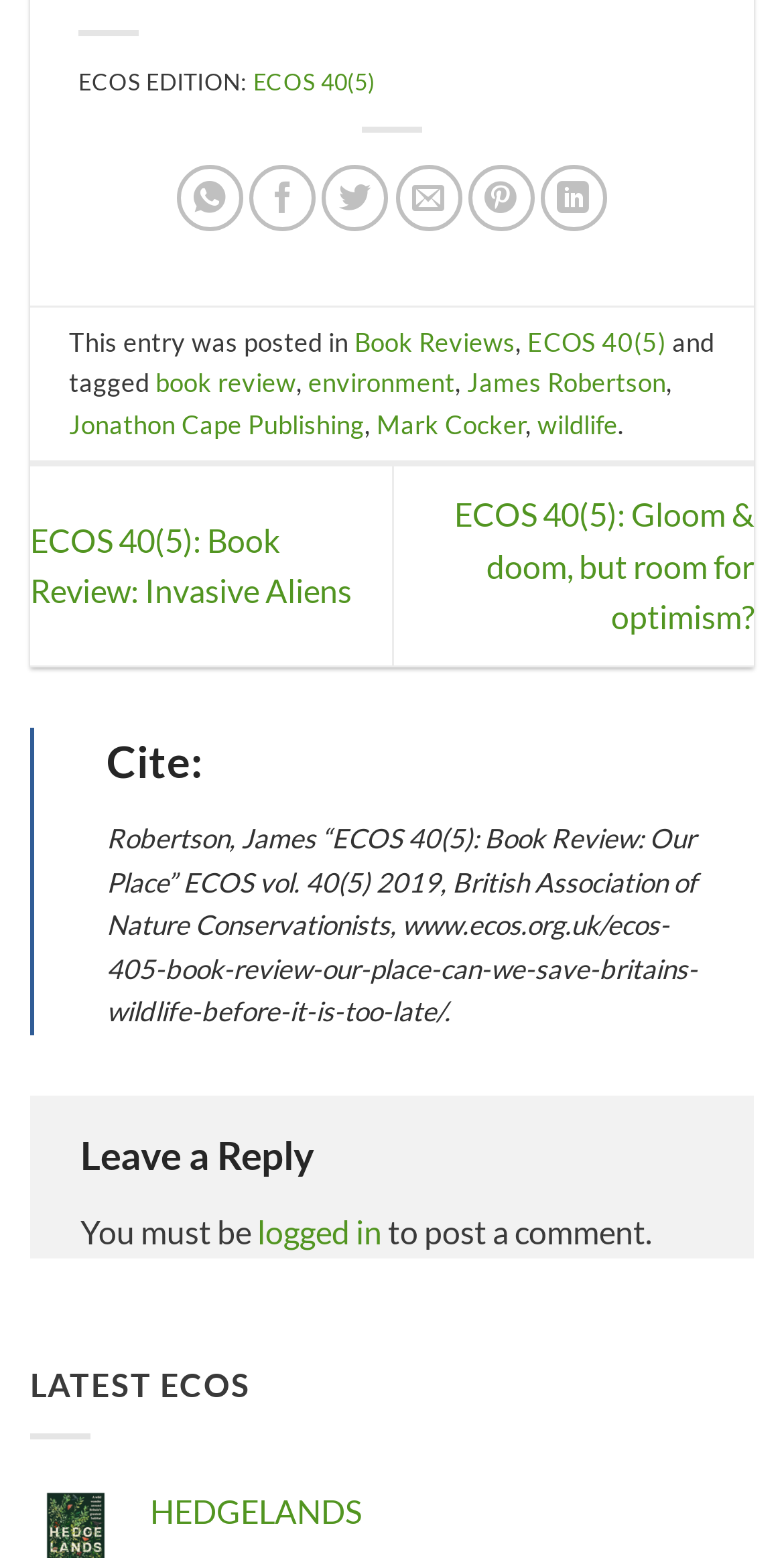Find the bounding box coordinates of the element I should click to carry out the following instruction: "Read book review".

[0.452, 0.209, 0.657, 0.229]